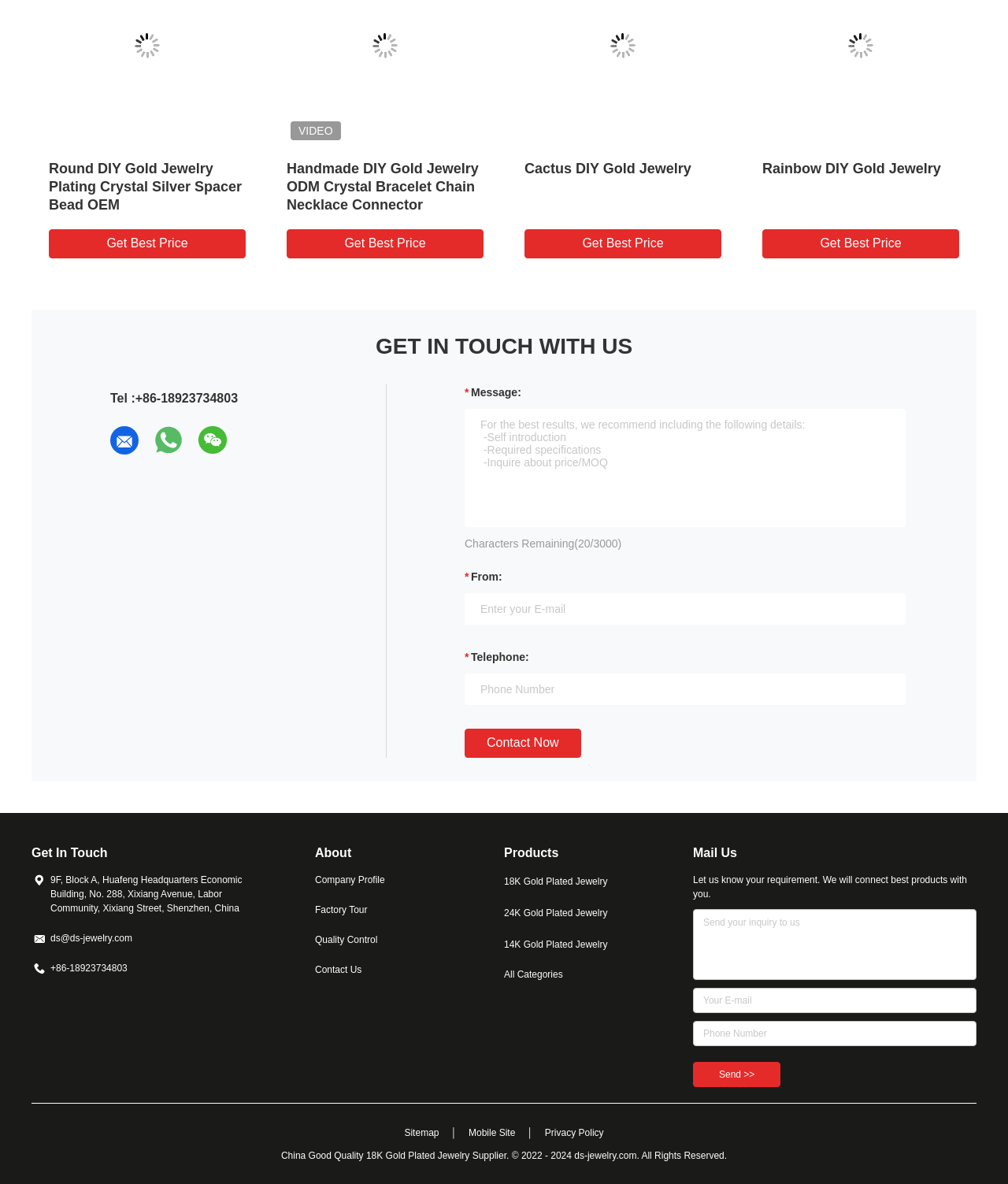Please find the bounding box coordinates of the section that needs to be clicked to achieve this instruction: "Send an inquiry to the supplier".

[0.688, 0.897, 0.775, 0.918]